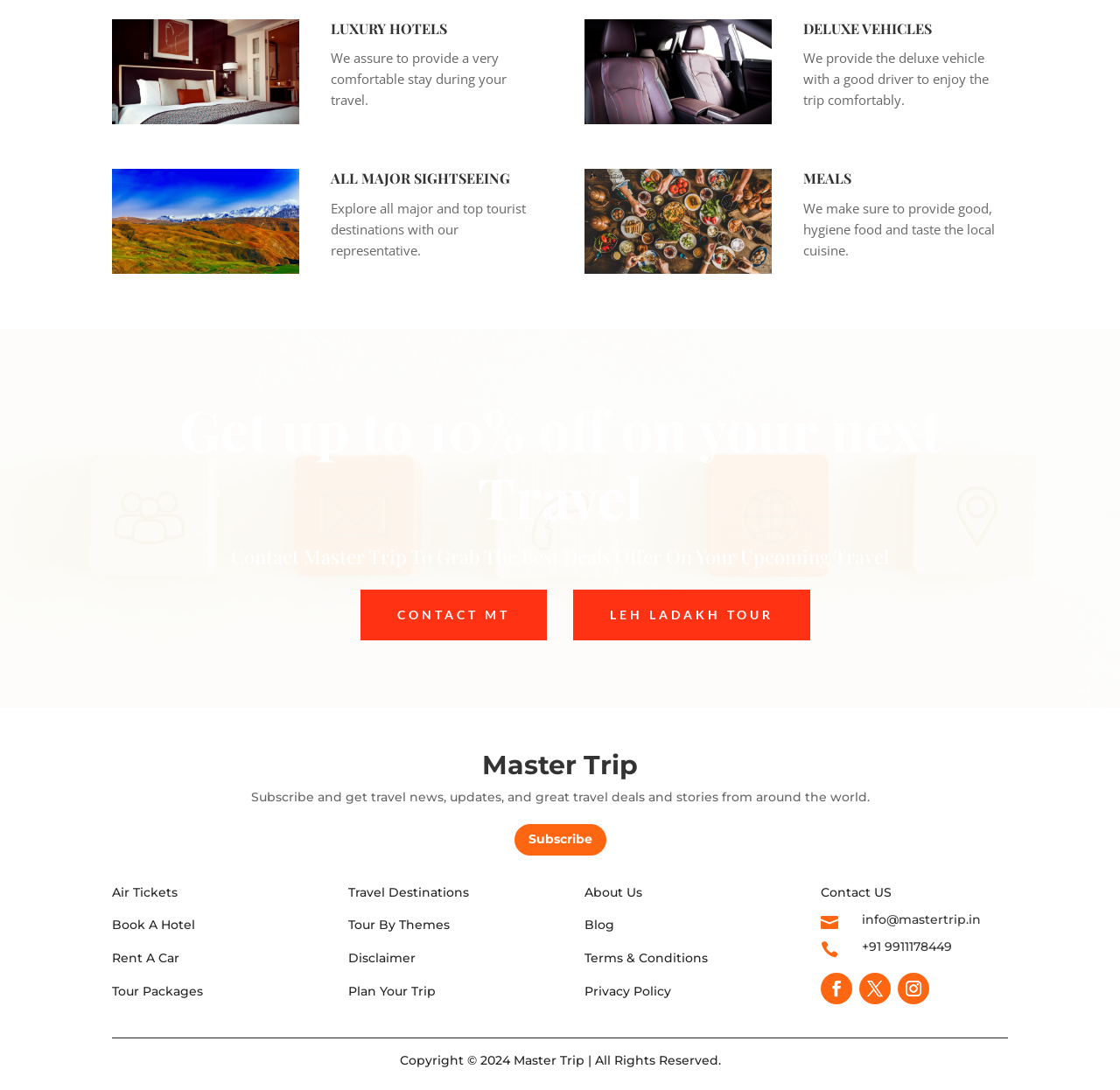Provide a one-word or short-phrase response to the question:
What is the year of copyright for Master Trip?

2024